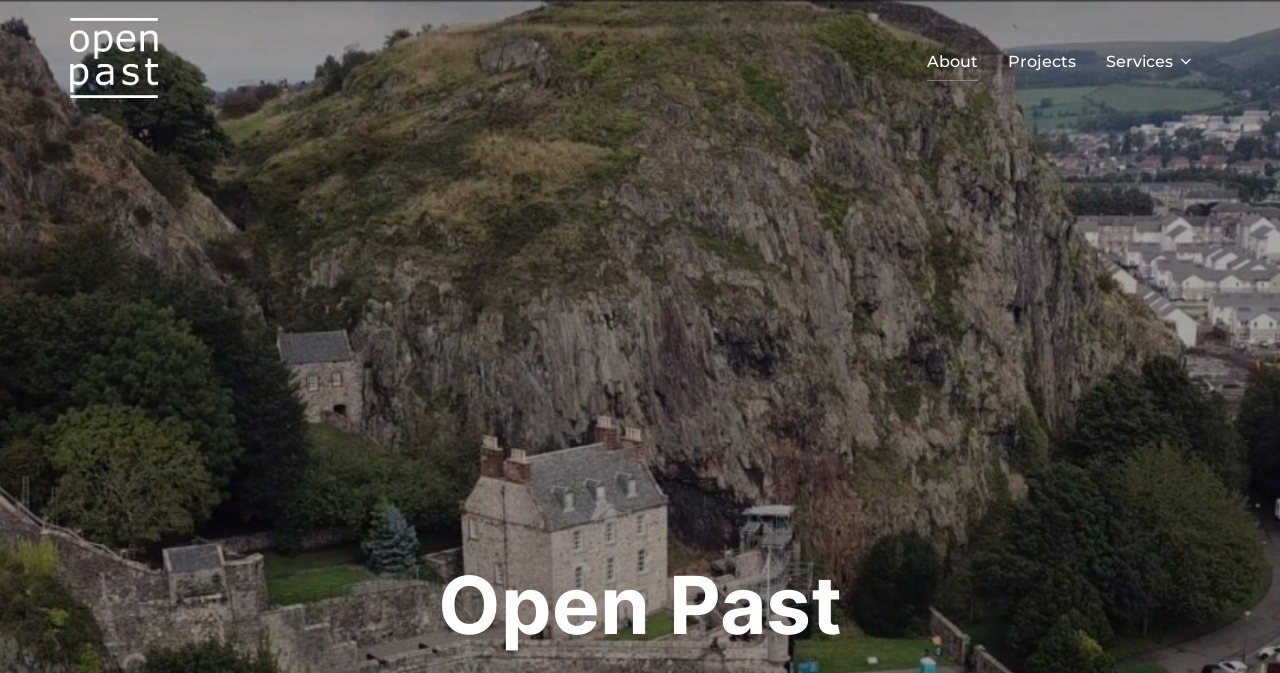Is there a footer section on the page?
We need a detailed and exhaustive answer to the question. Please elaborate.

The presence of a footer section can be inferred by the existence of a link element with the text 'Open Past' at the bottom of the page, which is likely part of the footer section.